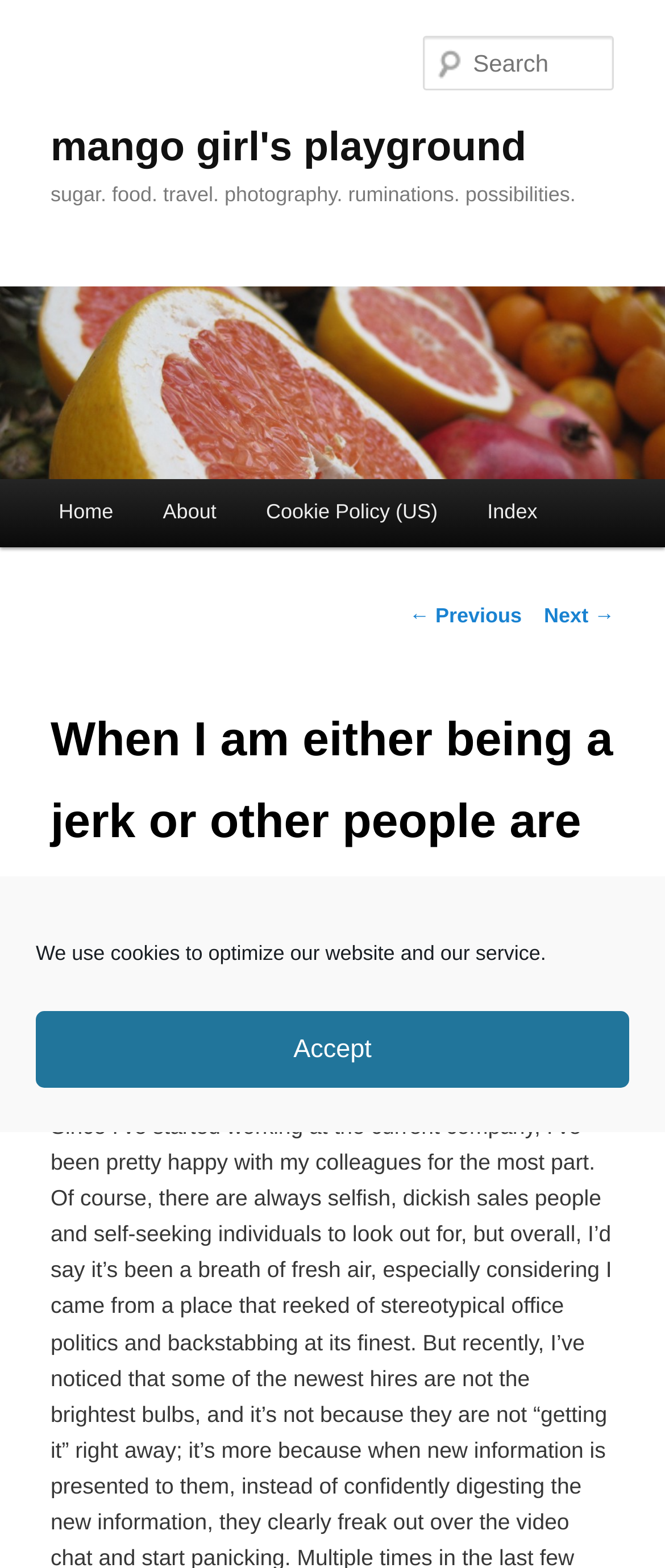Respond to the following question using a concise word or phrase: 
What is the date of the post?

November 22, 2021